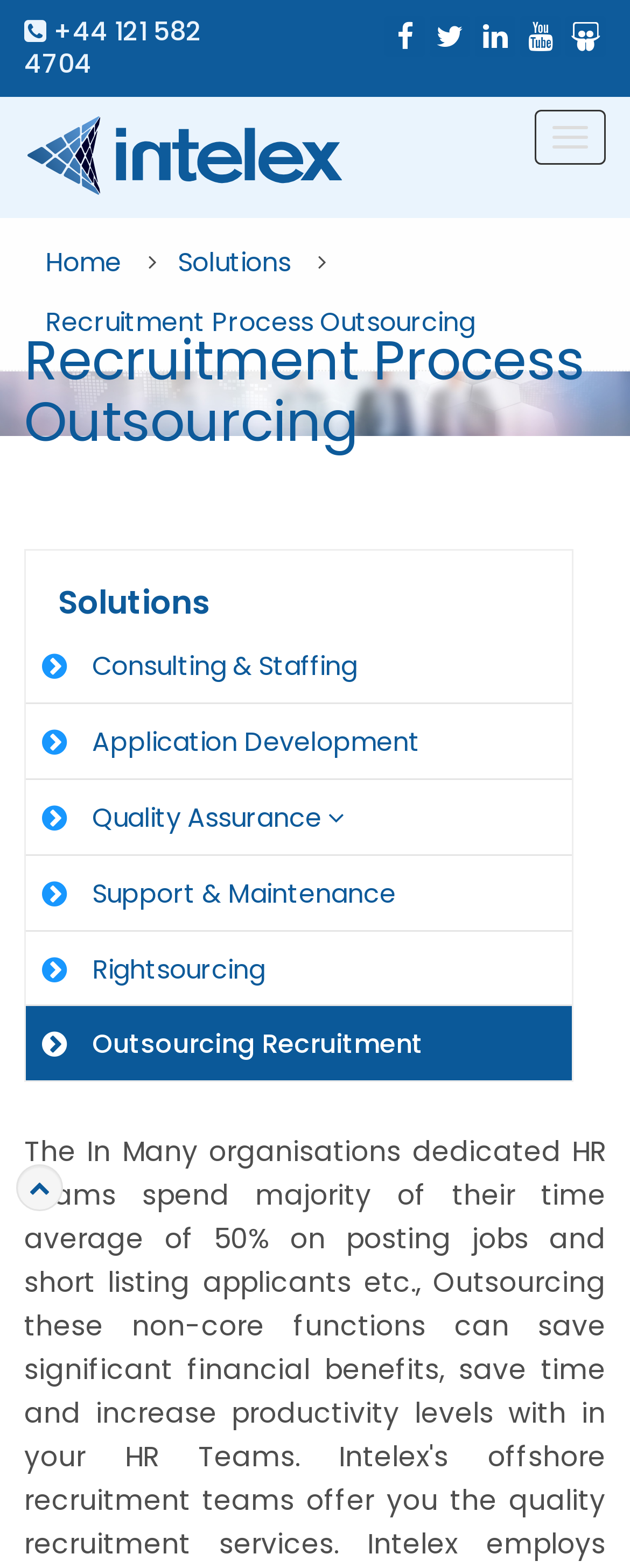Please mark the bounding box coordinates of the area that should be clicked to carry out the instruction: "view Recruitment Process Outsourcing".

[0.038, 0.211, 0.962, 0.288]